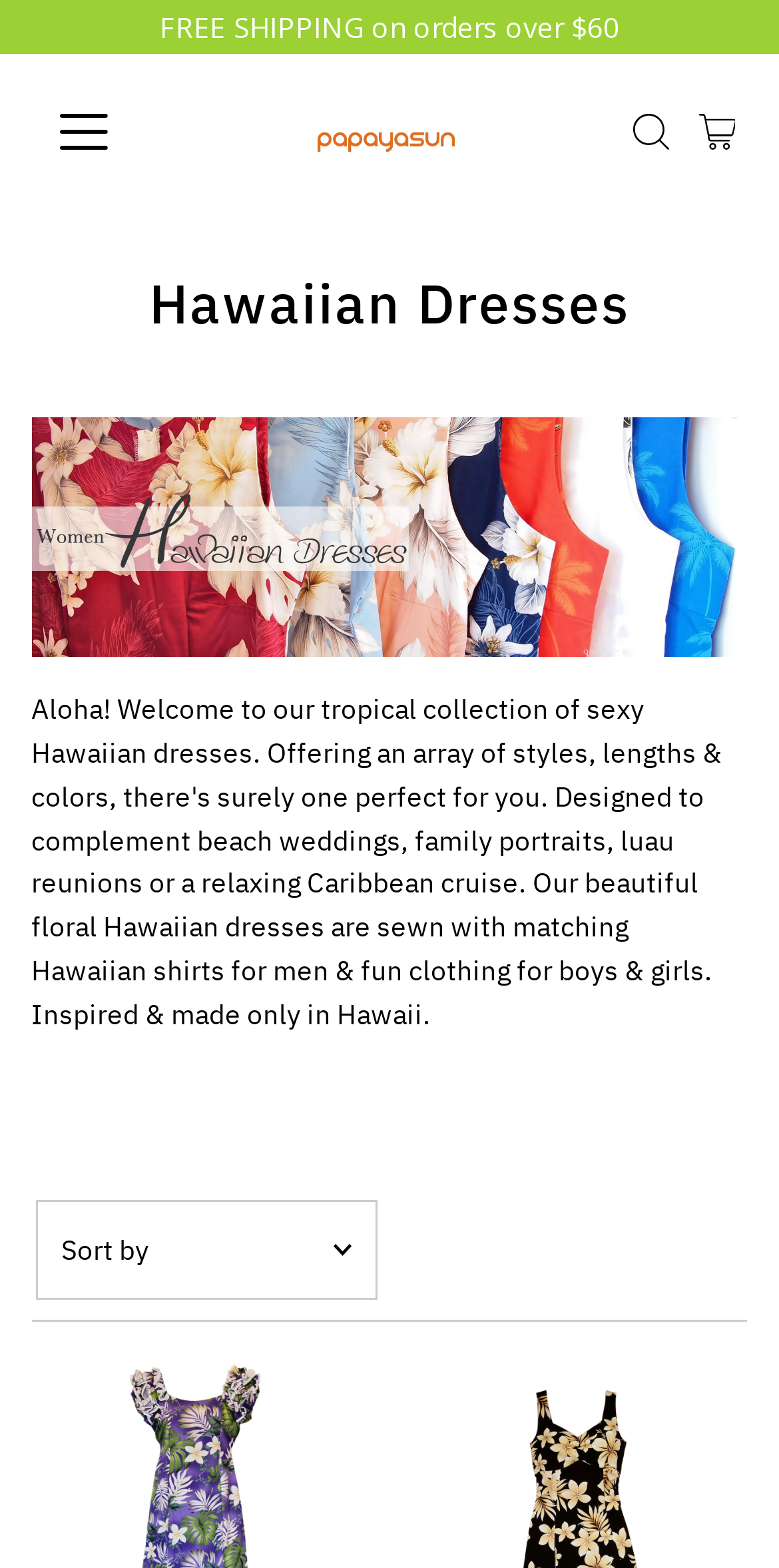Please locate the bounding box coordinates for the element that should be clicked to achieve the following instruction: "Sort products by featured". Ensure the coordinates are given as four float numbers between 0 and 1, i.e., [left, top, right, bottom].

[0.096, 0.837, 0.253, 0.861]